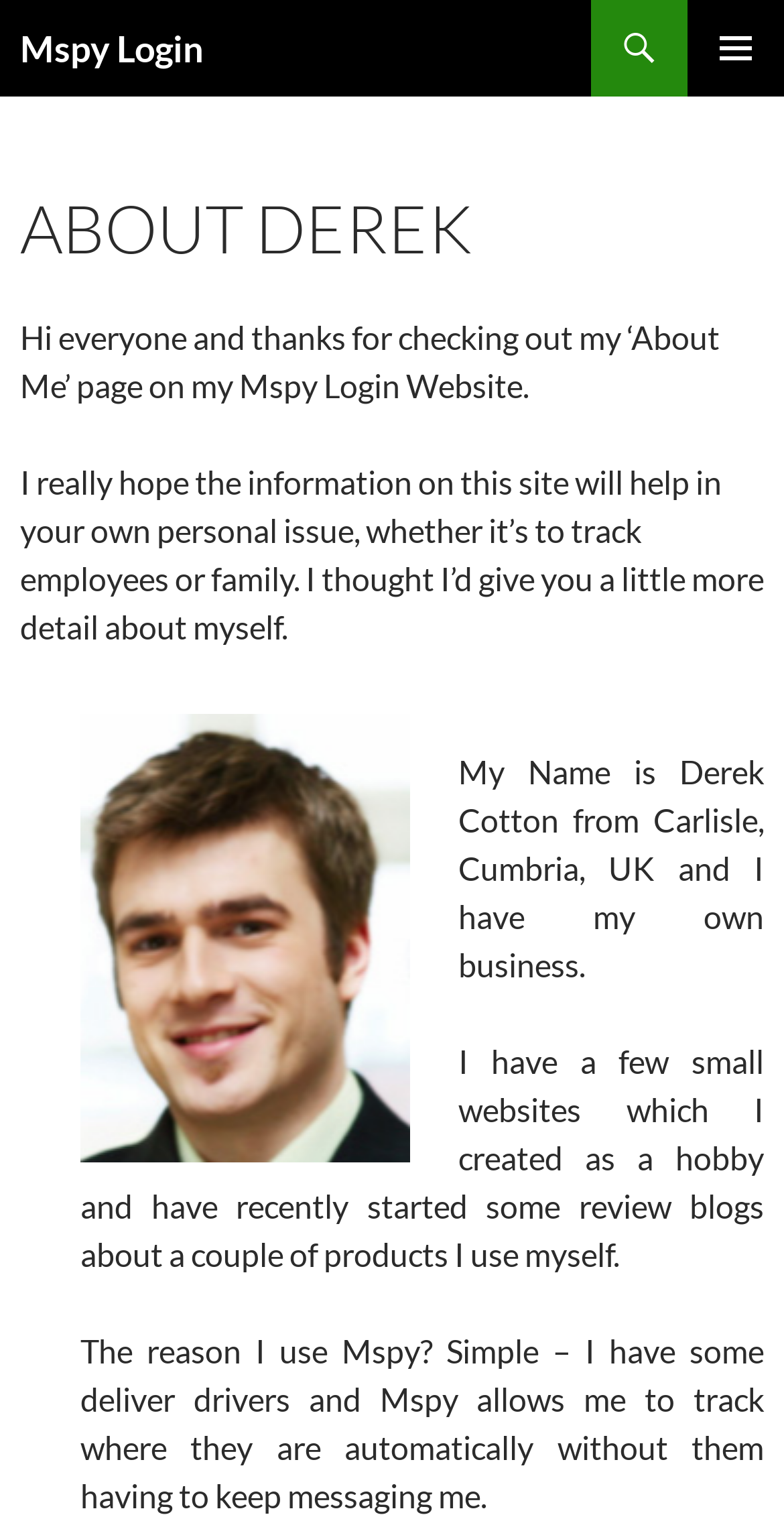Find the UI element described as: "Primary Menu" and predict its bounding box coordinates. Ensure the coordinates are four float numbers between 0 and 1, [left, top, right, bottom].

[0.877, 0.0, 1.0, 0.064]